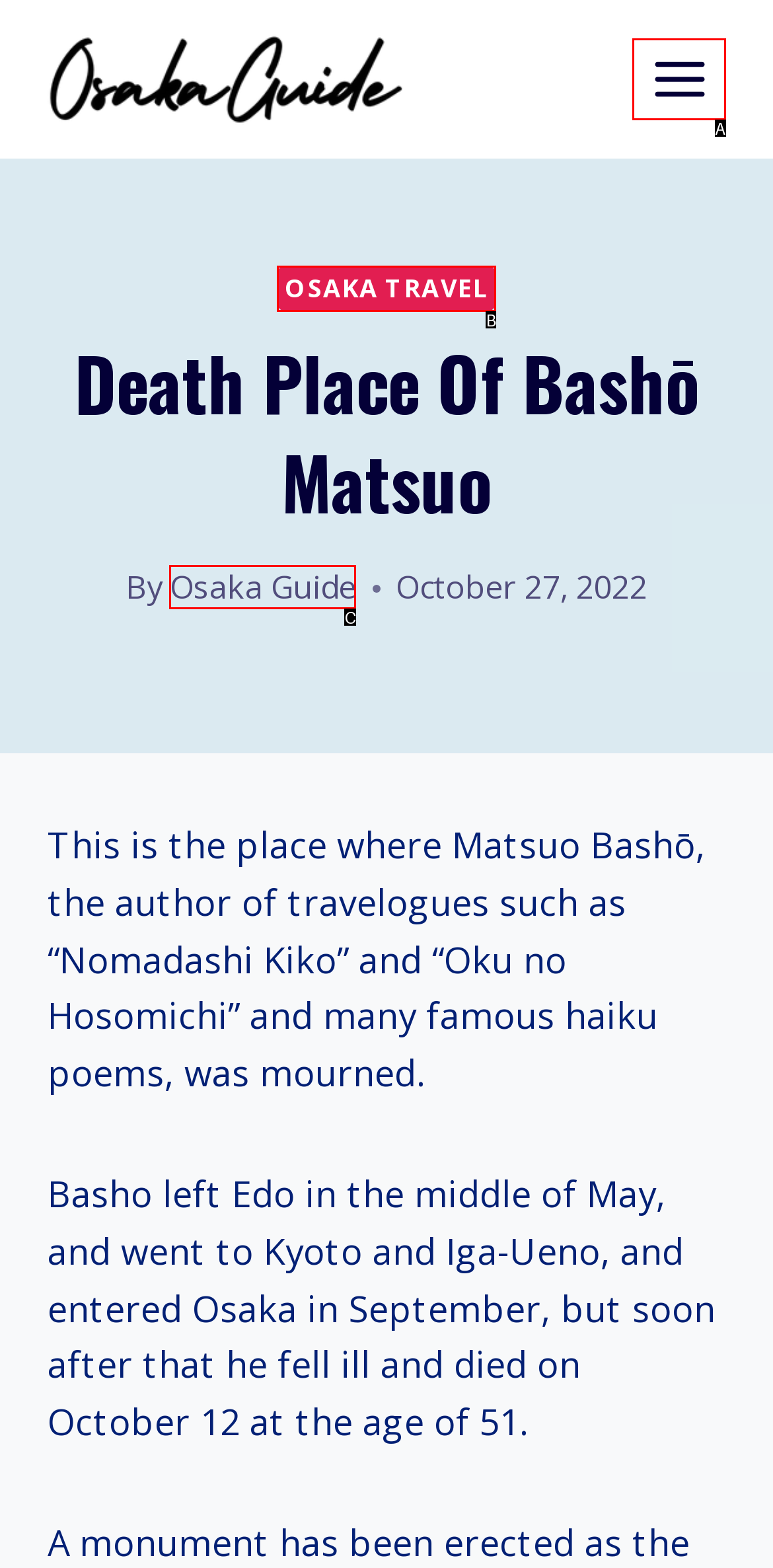Which lettered UI element aligns with this description: Osaka Guide
Provide your answer using the letter from the available choices.

C